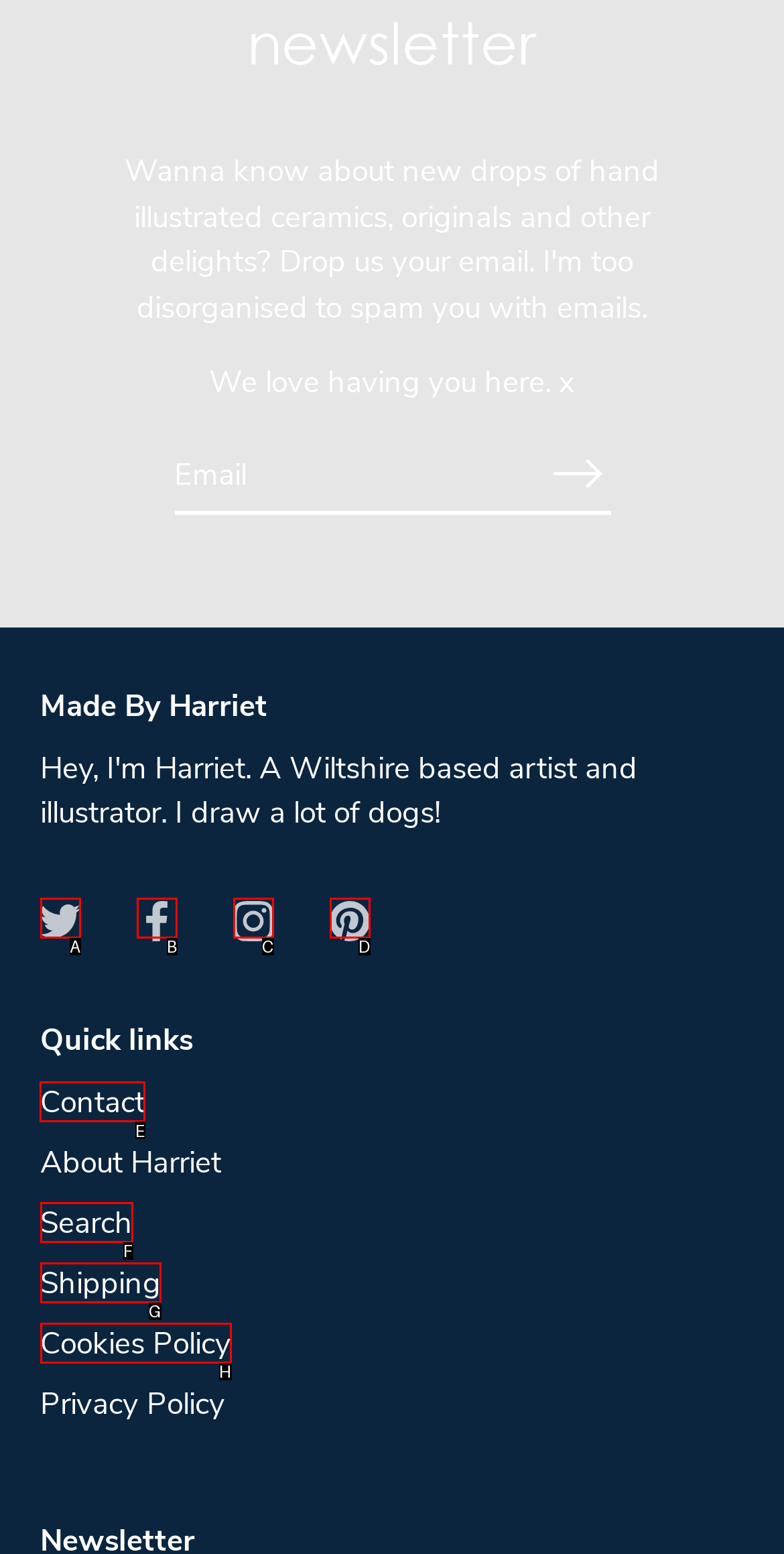Which UI element should you click on to achieve the following task: Go to Contact page? Provide the letter of the correct option.

E